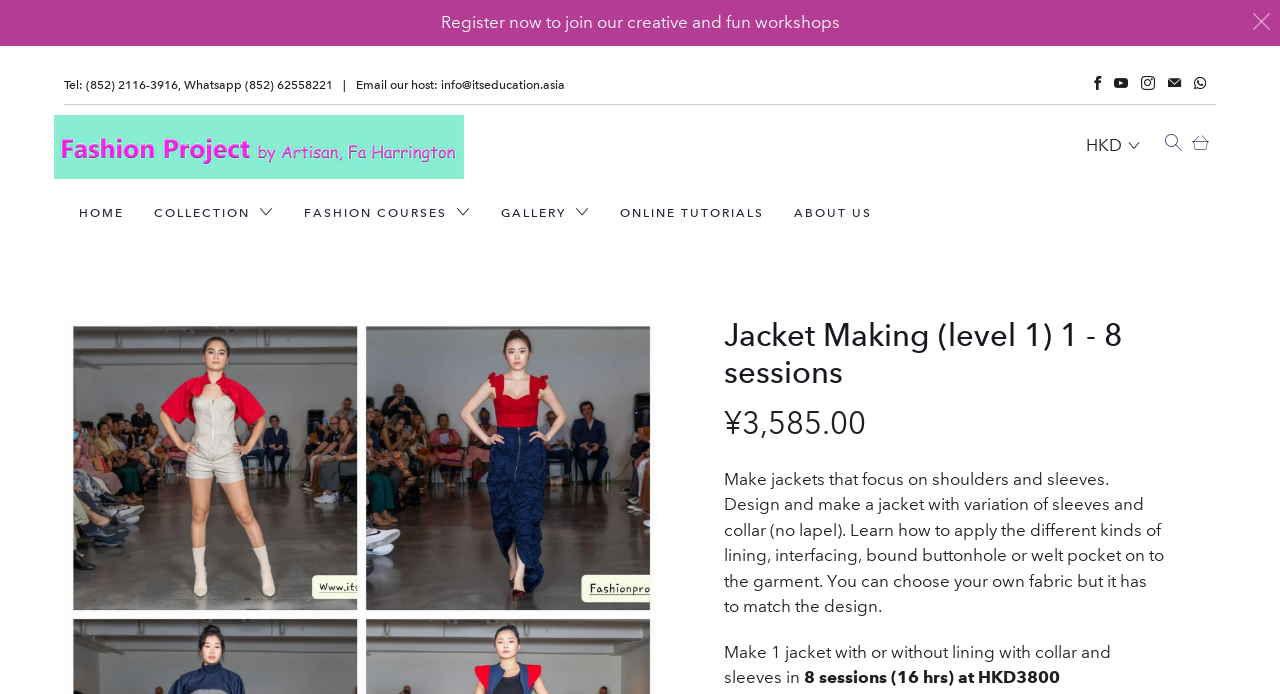What is the duration of each session in the jacket making course?
Analyze the screenshot and provide a detailed answer to the question.

I found the duration of each session in the jacket making course by reading the static text element that describes the course details, which mentions 16 hours for 8 sessions, so each session is 2 hours.